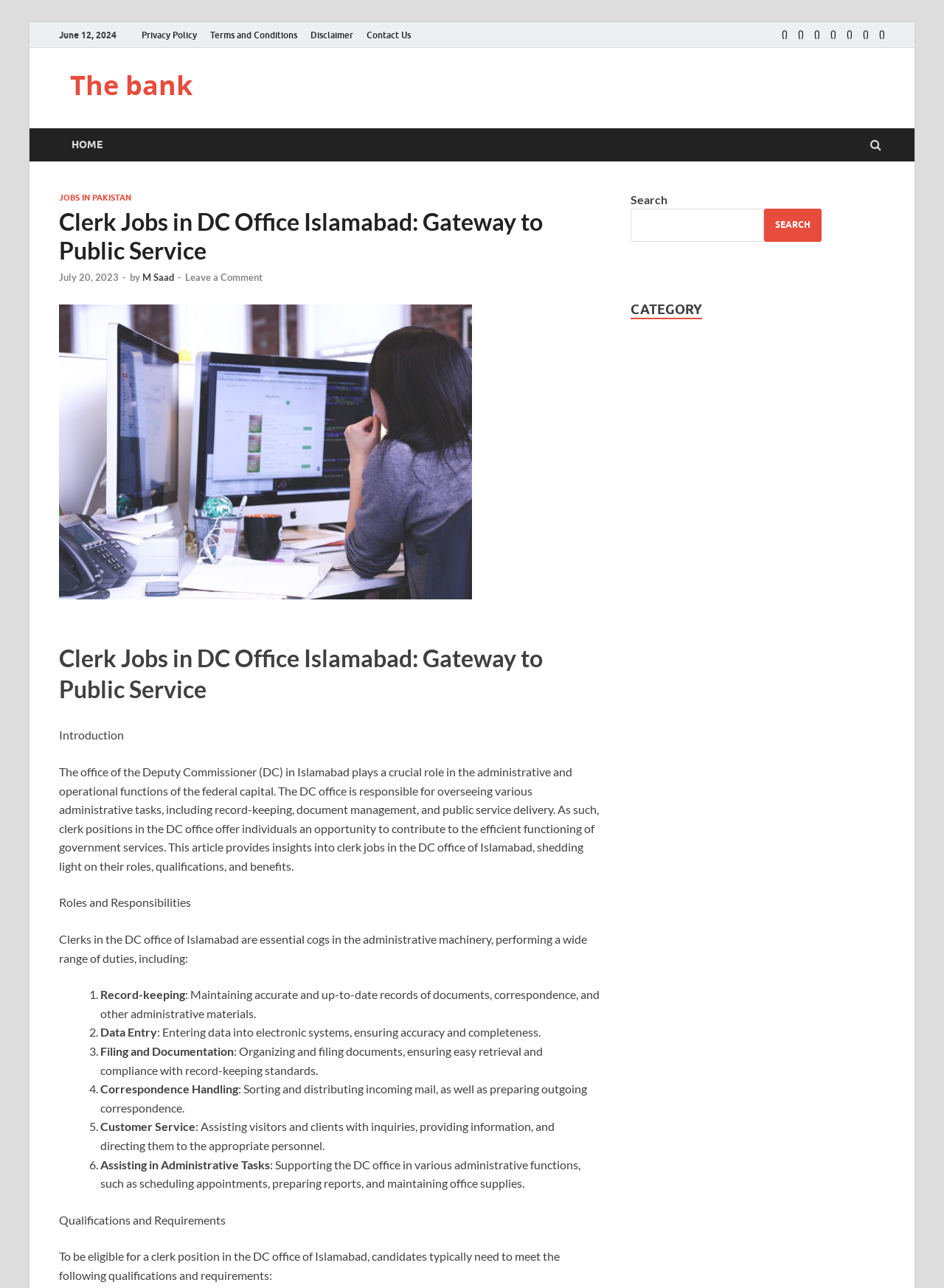Determine the bounding box coordinates of the clickable element necessary to fulfill the instruction: "Click on the 'Leave a Comment' link". Provide the coordinates as four float numbers within the 0 to 1 range, i.e., [left, top, right, bottom].

[0.196, 0.21, 0.278, 0.22]